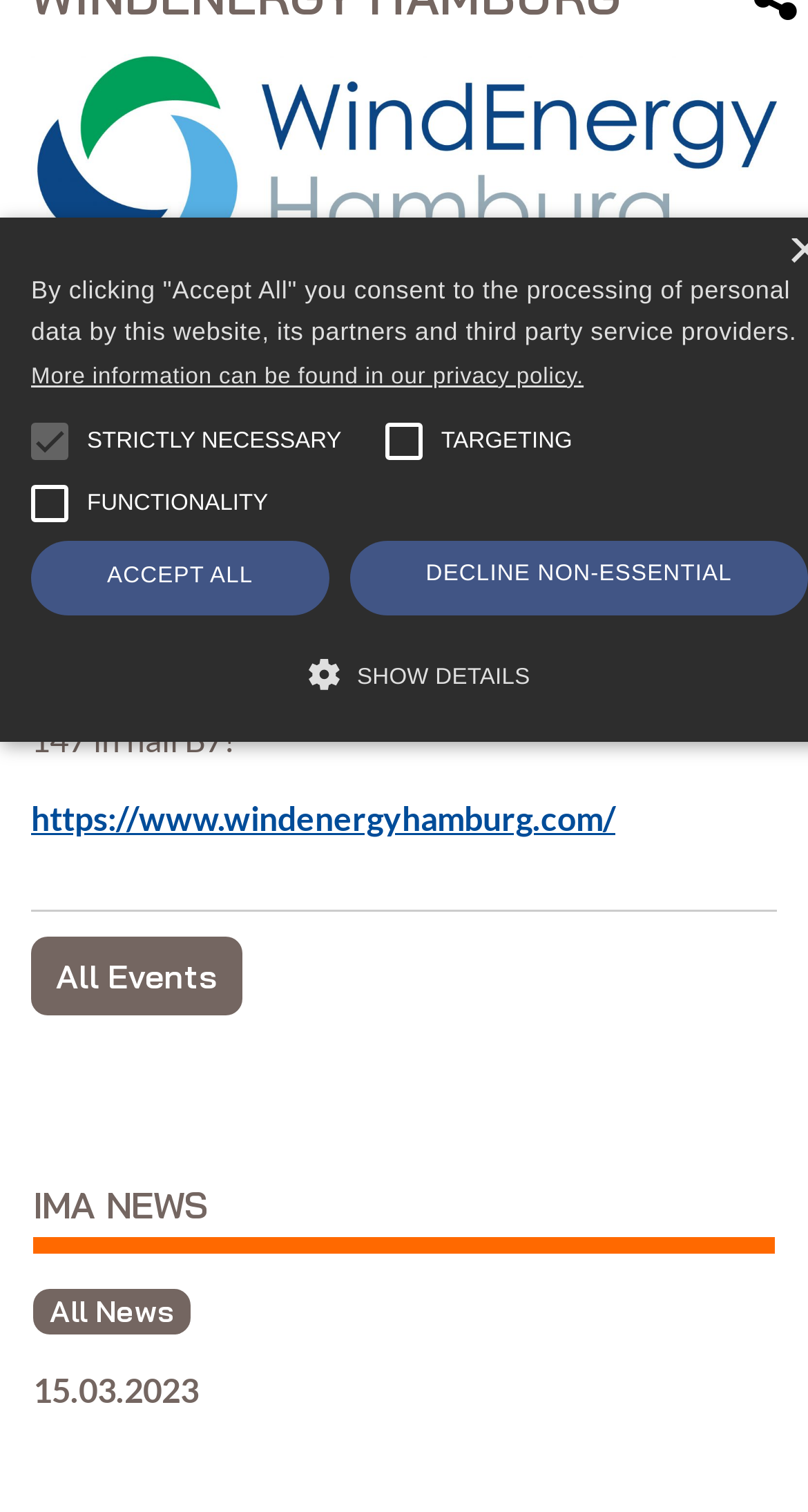Provide the bounding box coordinates of the HTML element this sentence describes: "parent_node: STRICTLY NECESSARY". The bounding box coordinates consist of four float numbers between 0 and 1, i.e., [left, top, right, bottom].

[0.01, 0.265, 0.113, 0.32]